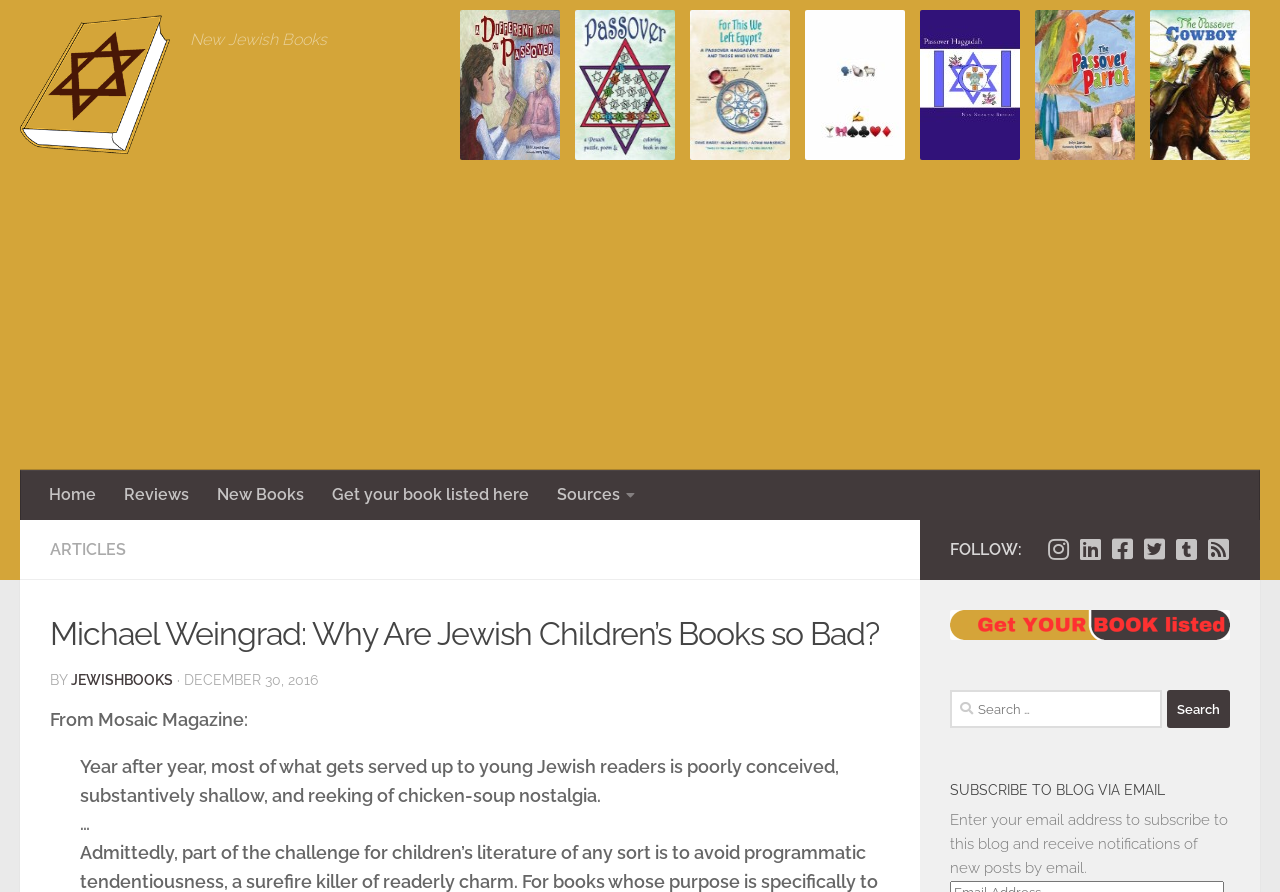How many book posters are displayed on the webpage?
Based on the image, respond with a single word or phrase.

8